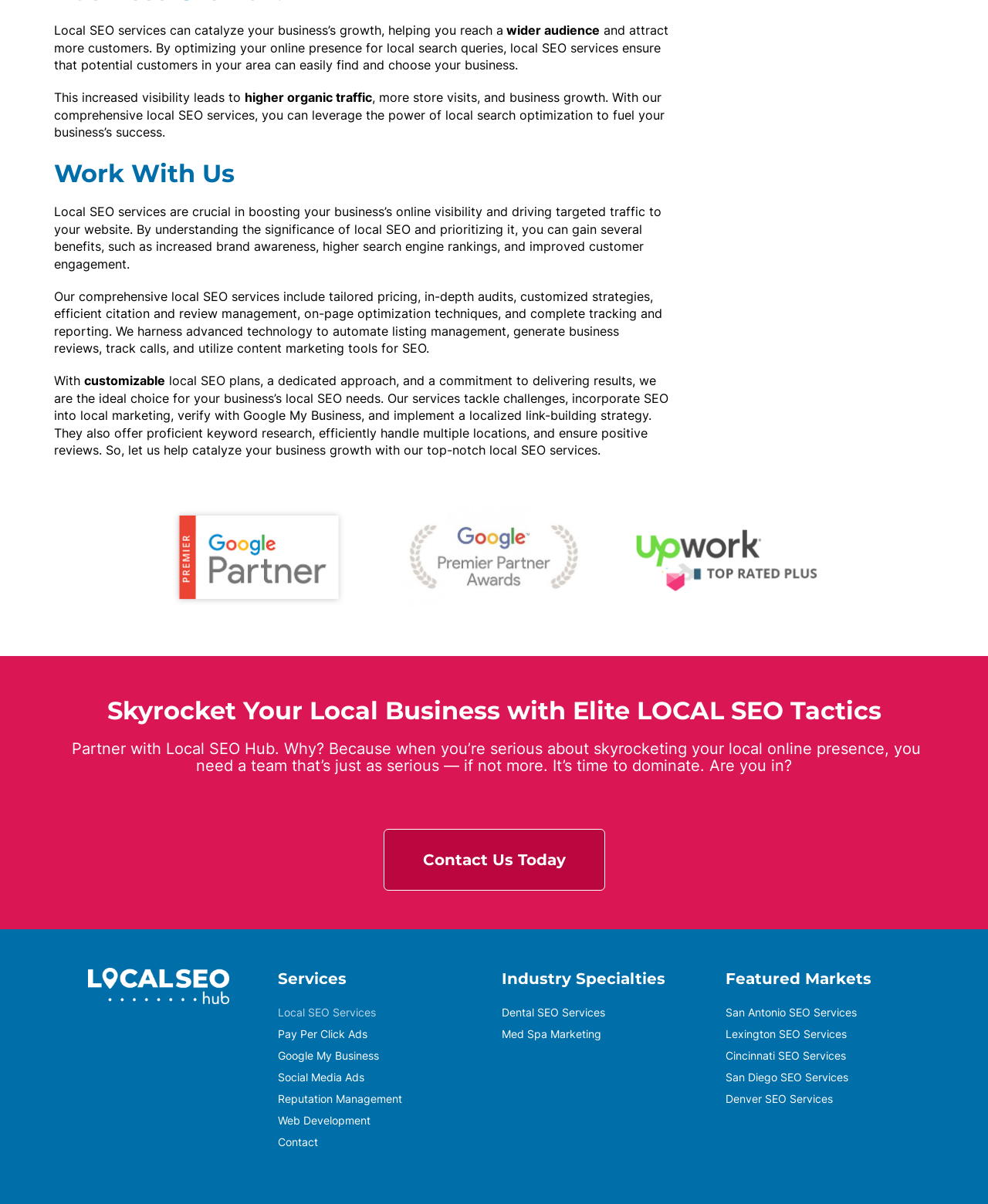Please identify the coordinates of the bounding box that should be clicked to fulfill this instruction: "Explore San Antonio SEO Services".

[0.734, 0.834, 0.945, 0.847]